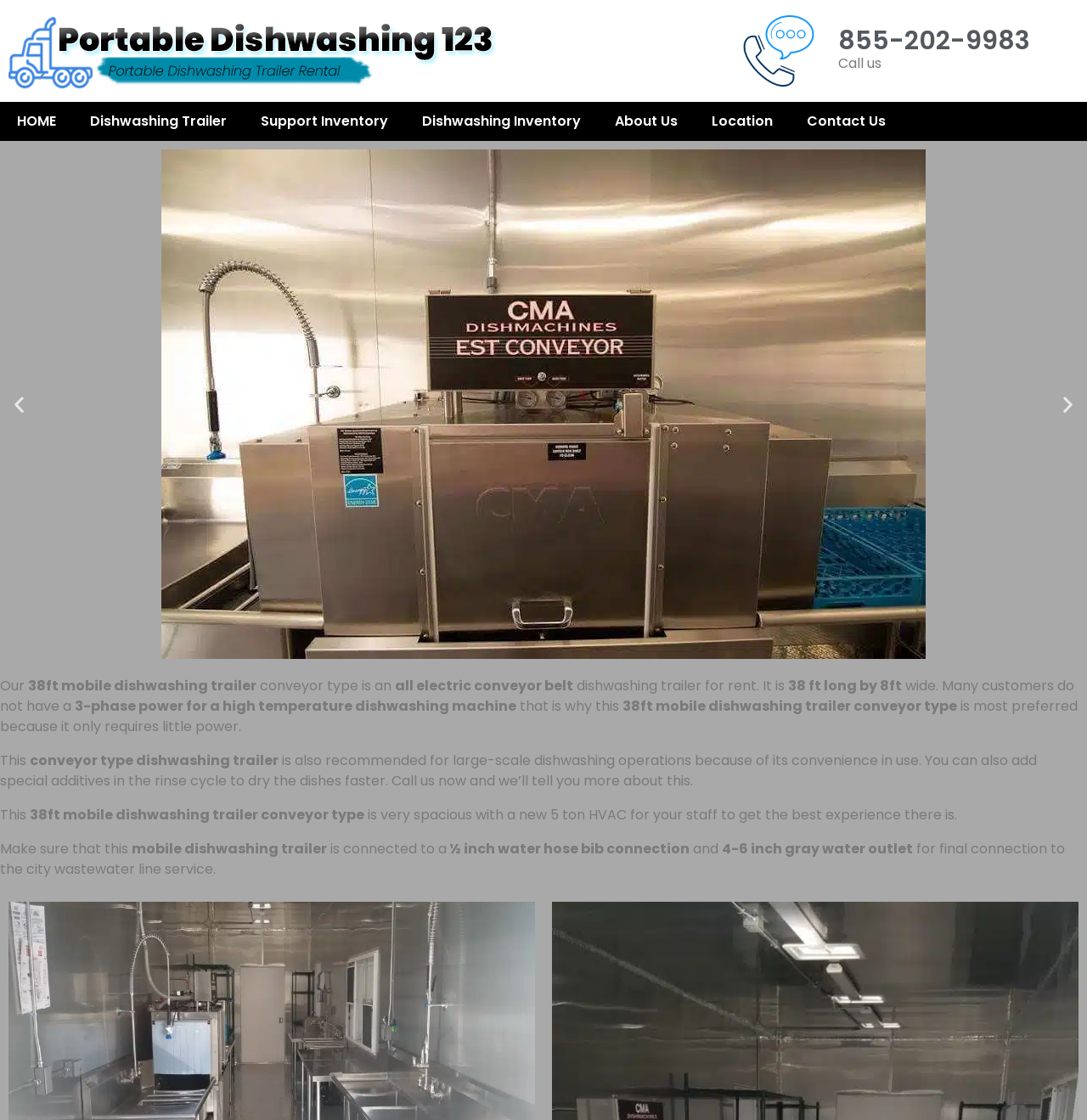Please identify the bounding box coordinates for the region that you need to click to follow this instruction: "Click the slide button".

[0.0, 0.133, 1.0, 0.588]